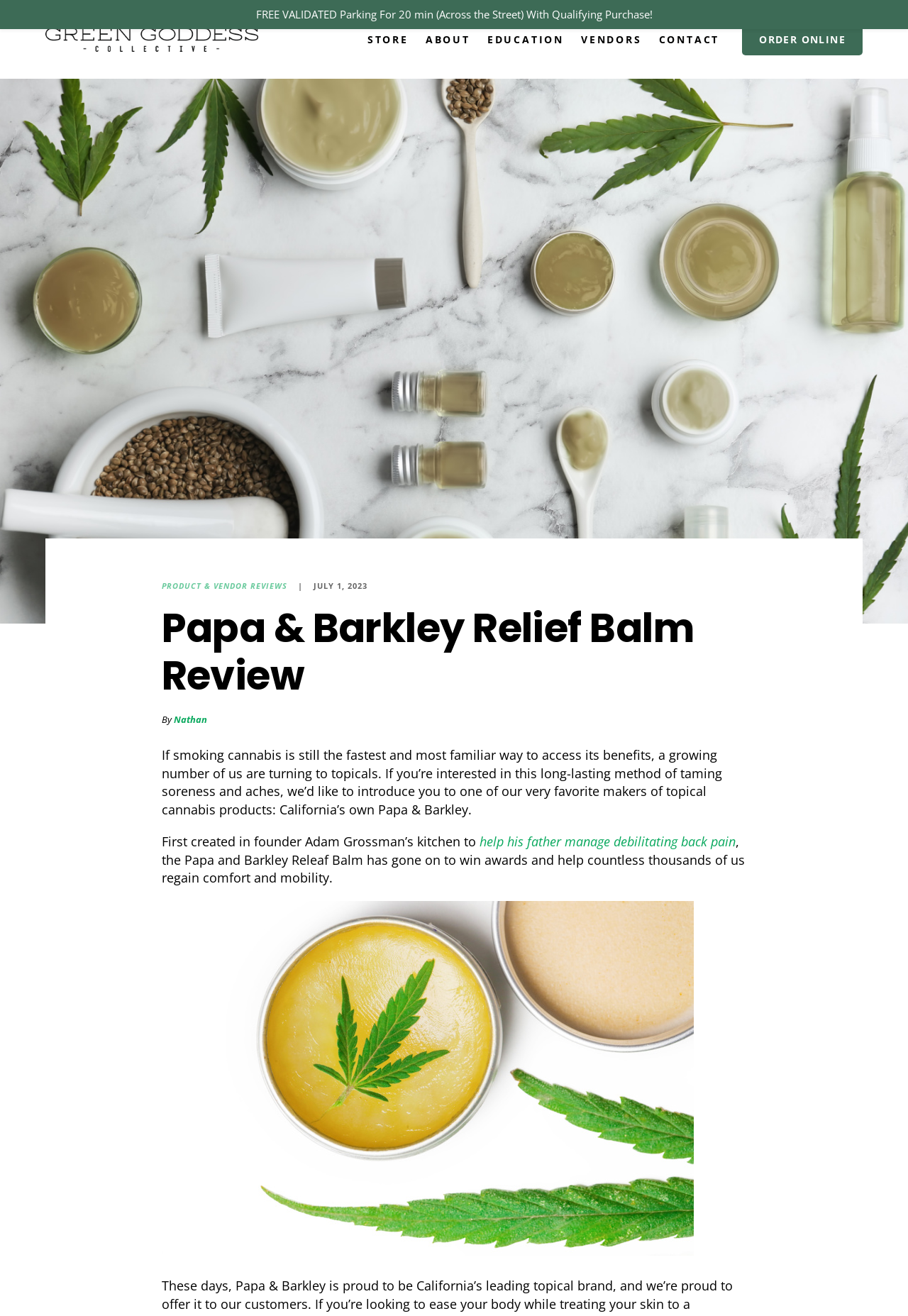Find the bounding box coordinates for the area that should be clicked to accomplish the instruction: "Read the 'Papa & Barkley Relief Balm Review'".

[0.178, 0.459, 0.822, 0.532]